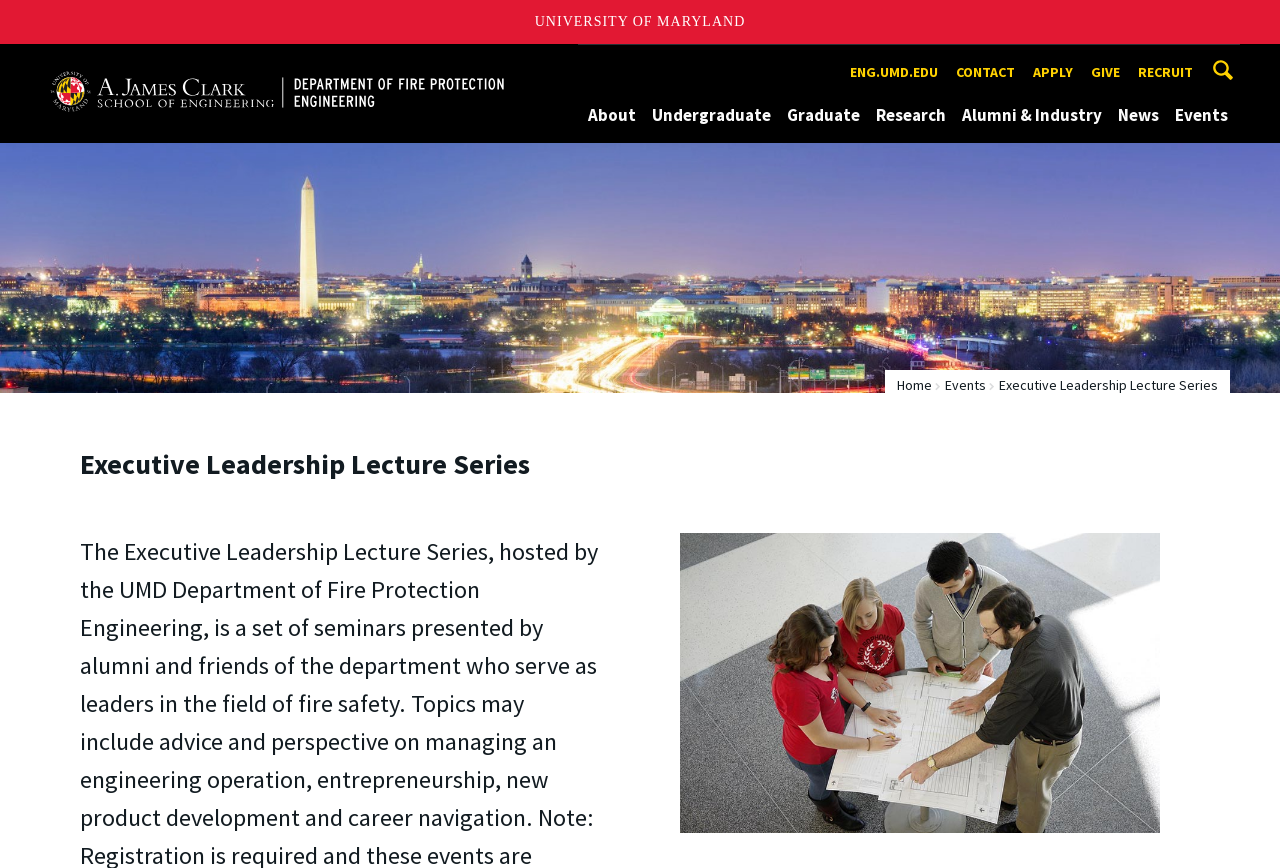Show me the bounding box coordinates of the clickable region to achieve the task as per the instruction: "View upcoming events".

[0.738, 0.432, 0.77, 0.457]